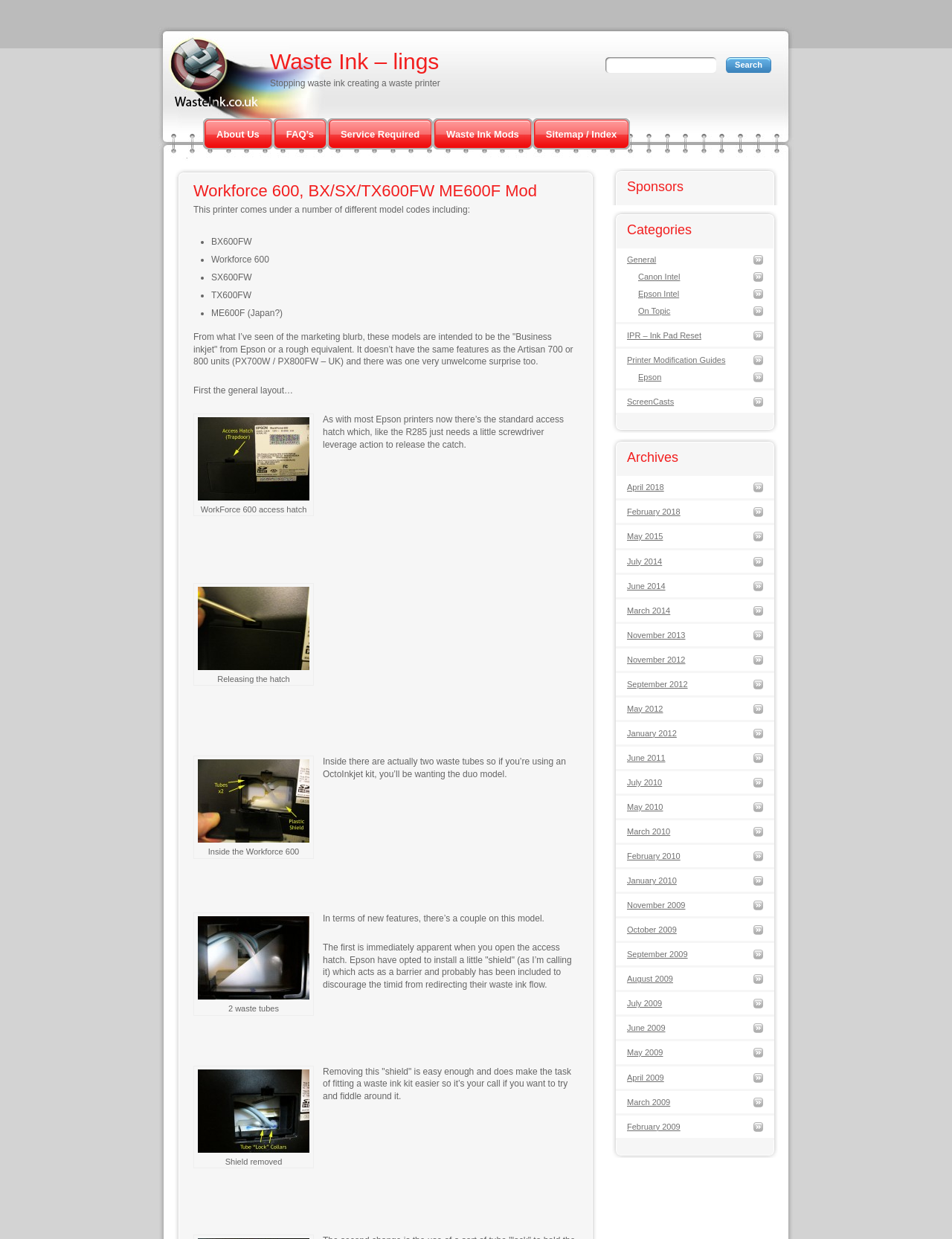Answer the question with a single word or phrase: 
What is the purpose of the 'shield' in the Workforce 600?

To discourage waste ink flow redirection